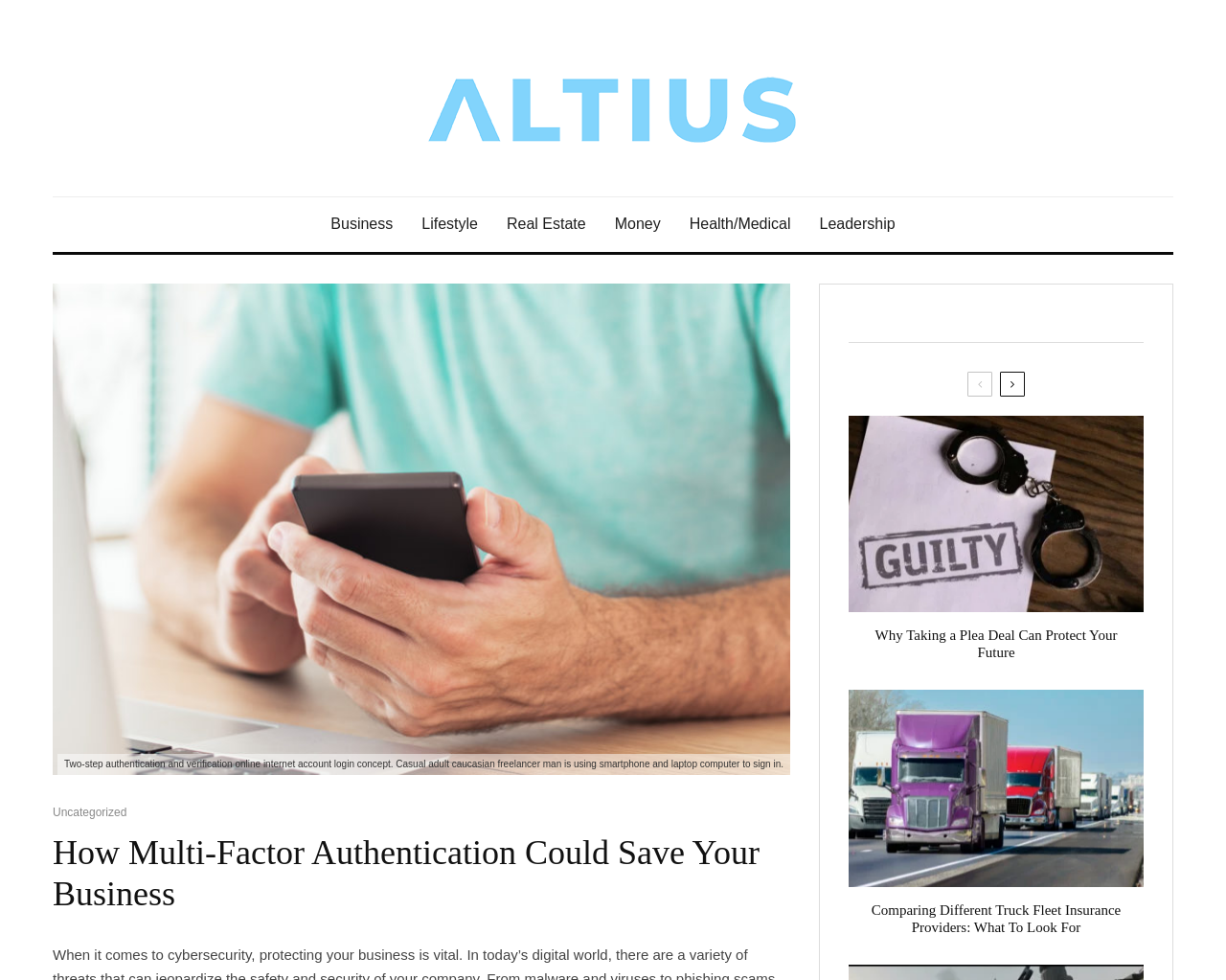Please identify the primary heading on the webpage and return its text.

How Multi-Factor Authentication Could Save Your Business 